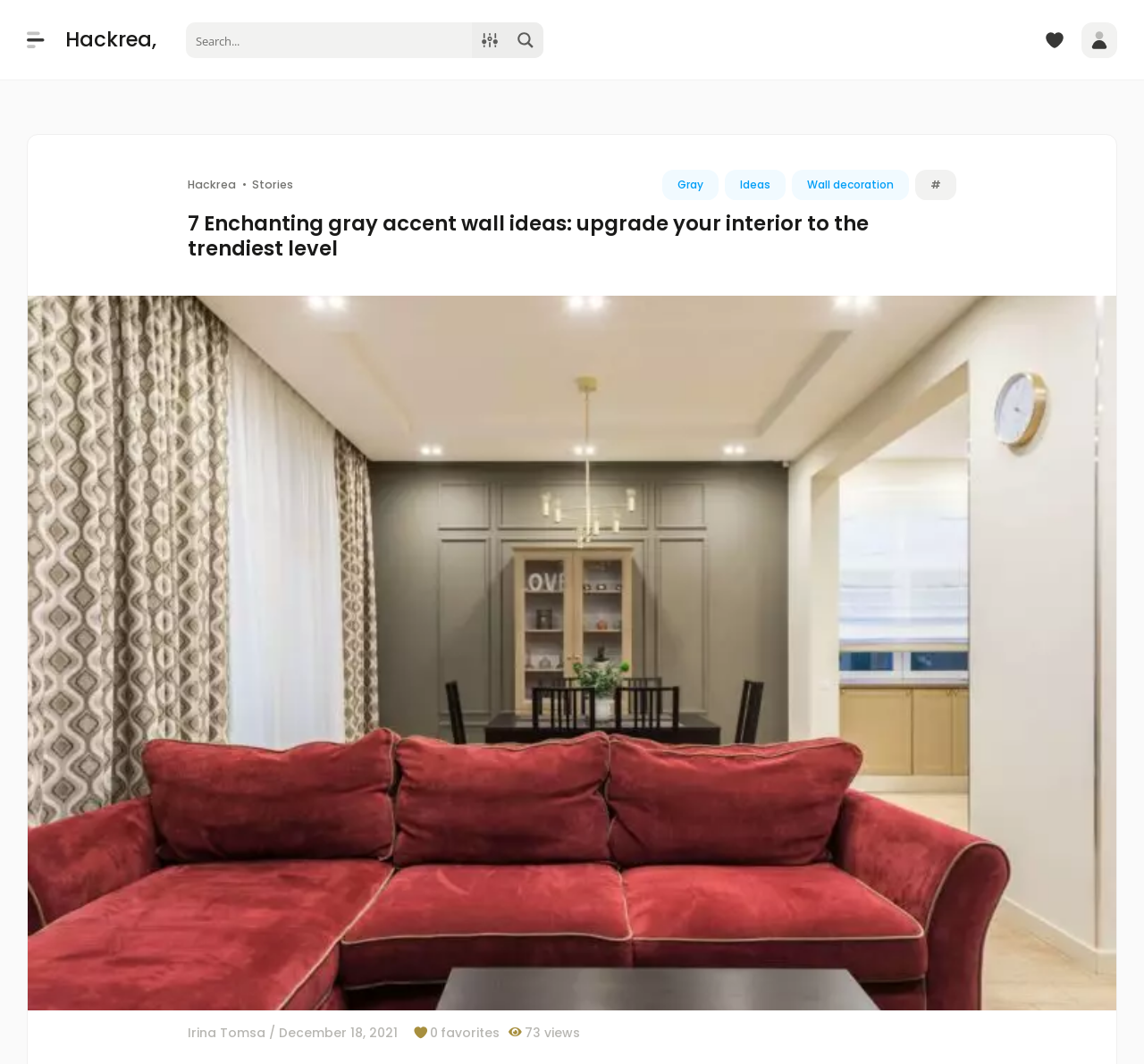Respond with a single word or phrase to the following question:
What is the website's name?

Hackrea